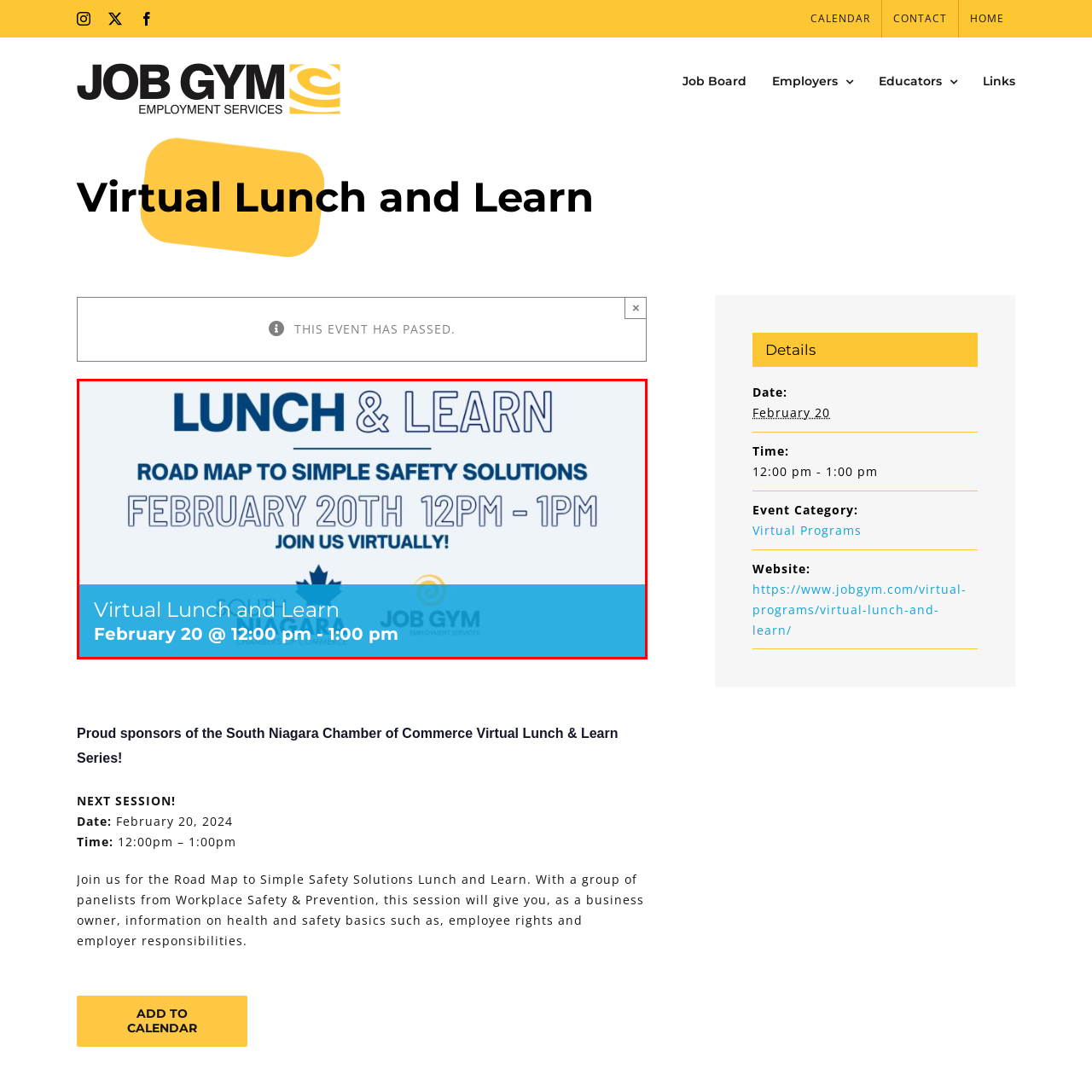Provide a comprehensive description of the content within the red-highlighted area of the image.

The image highlights a promotional announcement for a "Virtual Lunch and Learn" event titled "Road Map to Simple Safety Solutions." It features bold text "LUNCH & LEARN" prominently displayed at the top, accompanied by essential details below, including the date, **February 20**, and time, **12:00 PM - 1:00 PM**. The invitation encourages participants to "JOIN US VIRTUALLY!" The visual includes the logos of the South Niagara Chamber of Commerce and Job Gym Employment Services, indicating sponsorship and collaboration for the event. The design balances engaging graphics with clear, informative text, making it visually appealing for potential attendees.